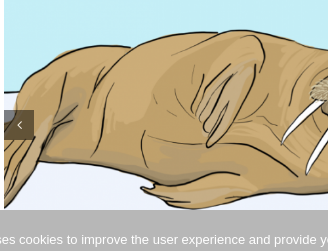What is the context of the image?
Answer the question using a single word or phrase, according to the image.

Scientific illustration and visualization